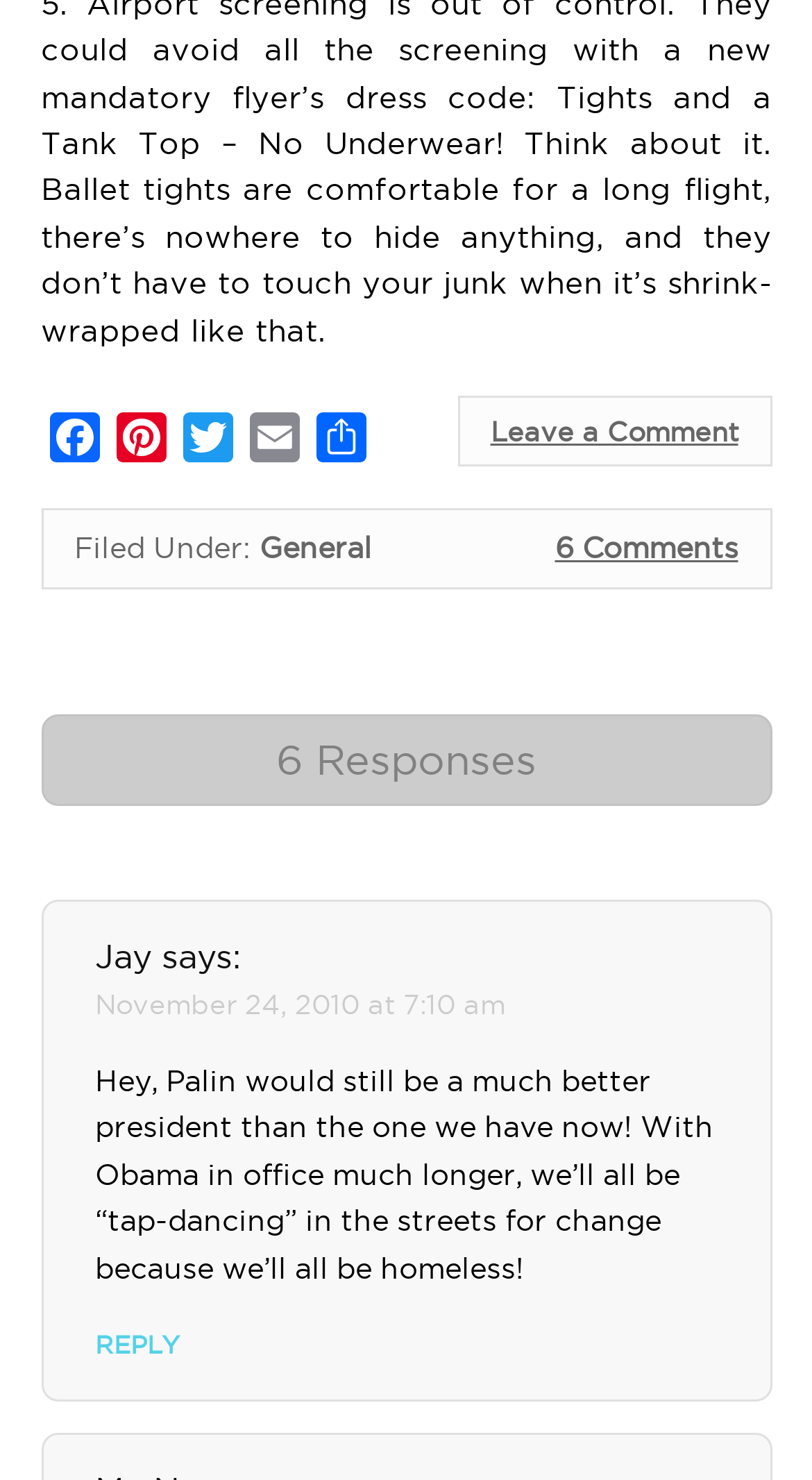Specify the bounding box coordinates of the area to click in order to follow the given instruction: "View comments."

[0.683, 0.359, 0.909, 0.382]